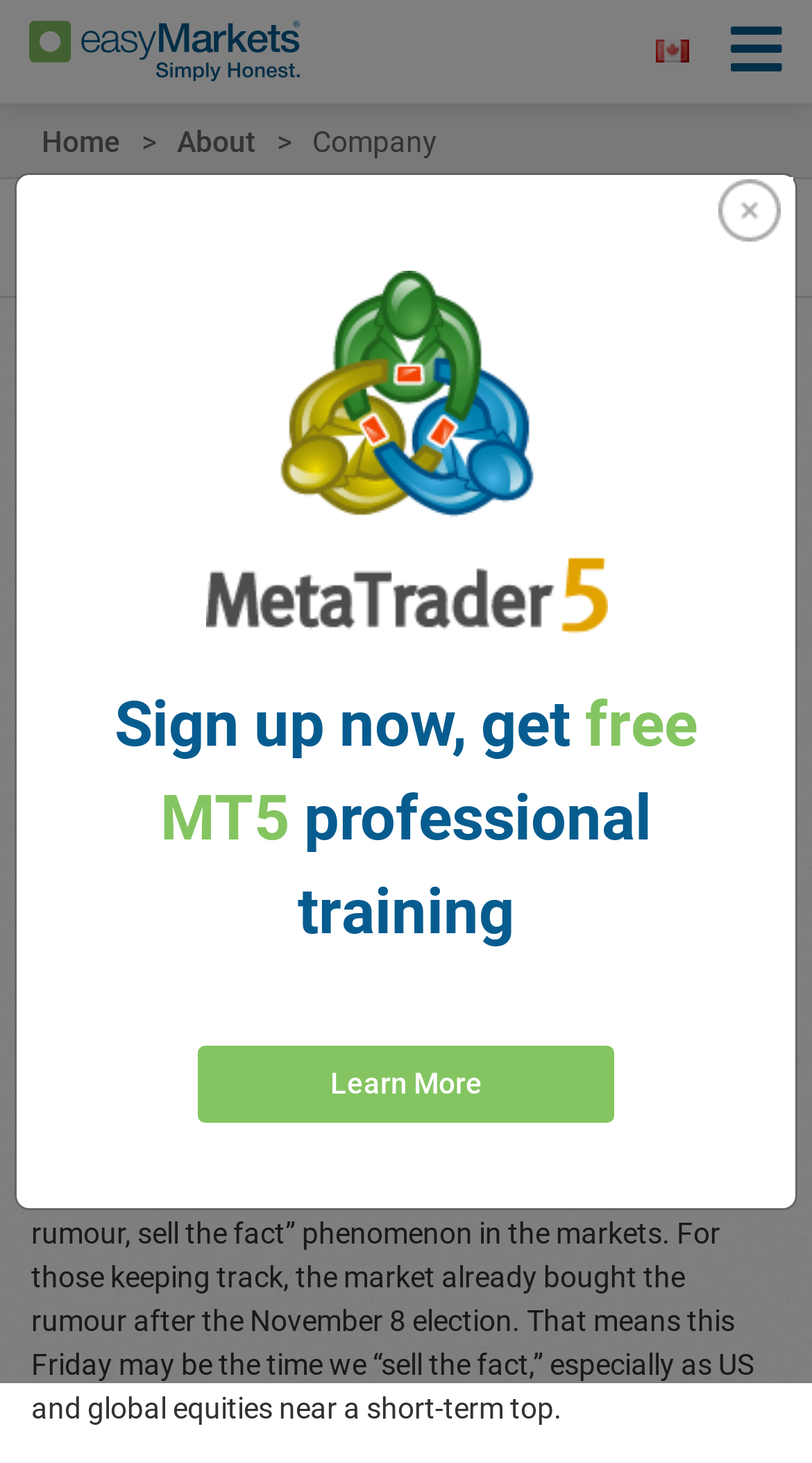What is the event being discussed in the article?
Please look at the screenshot and answer using one word or phrase.

Donald Trump's Inauguration